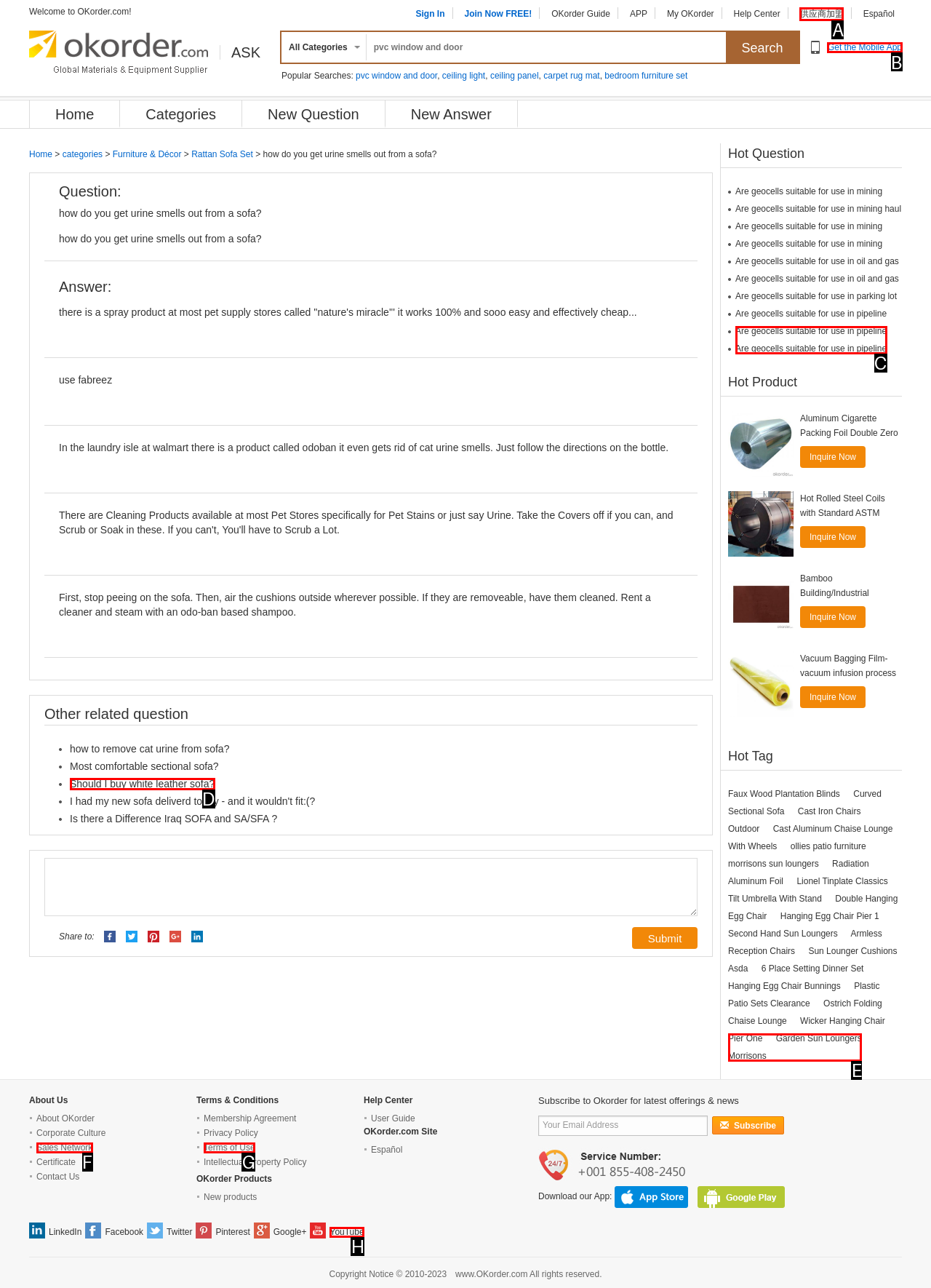Choose the HTML element that should be clicked to accomplish the task: Get the Mobile App. Answer with the letter of the chosen option.

B